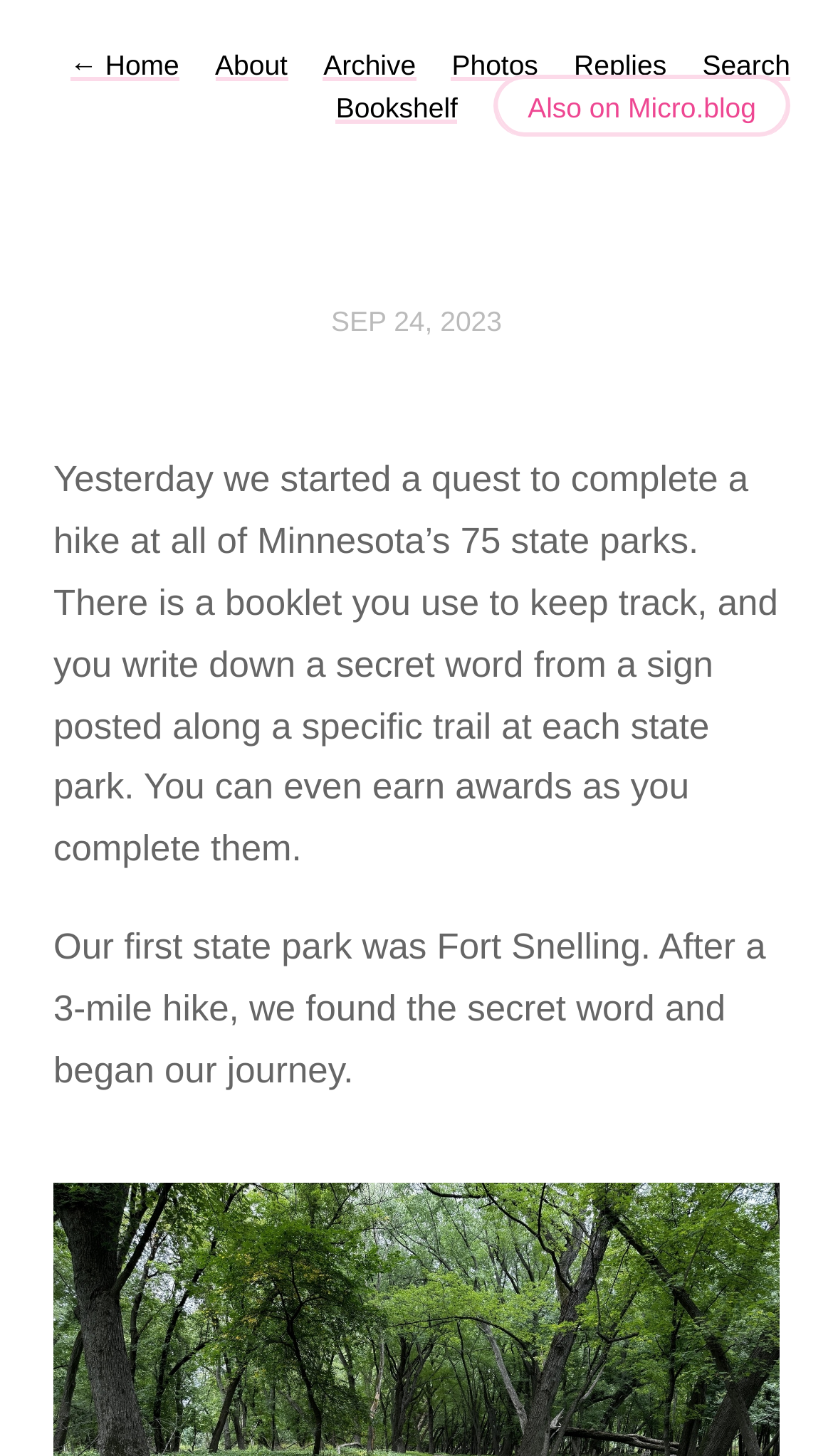Please specify the bounding box coordinates of the clickable section necessary to execute the following command: "view bookshelf".

[0.403, 0.063, 0.55, 0.085]